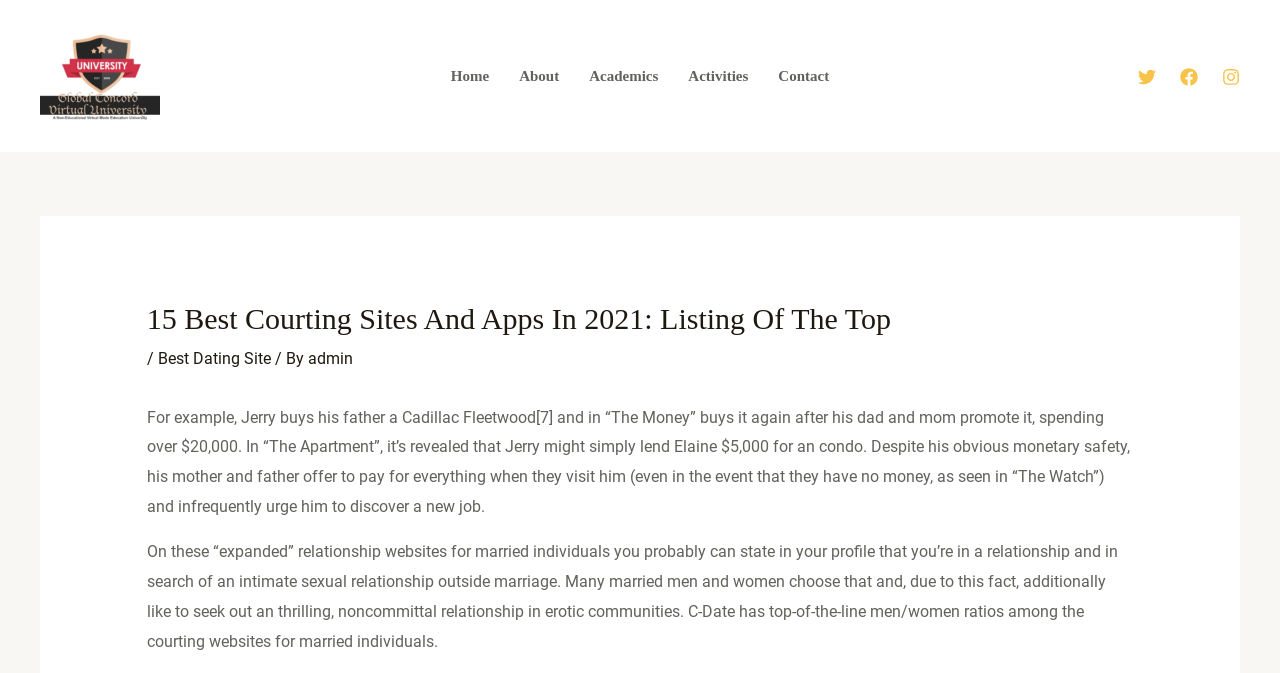How many paragraphs of text are present?
Give a comprehensive and detailed explanation for the question.

I counted the number of paragraphs of text present on the webpage and found that there are 2 paragraphs of text, which provide information about dating sites and apps.